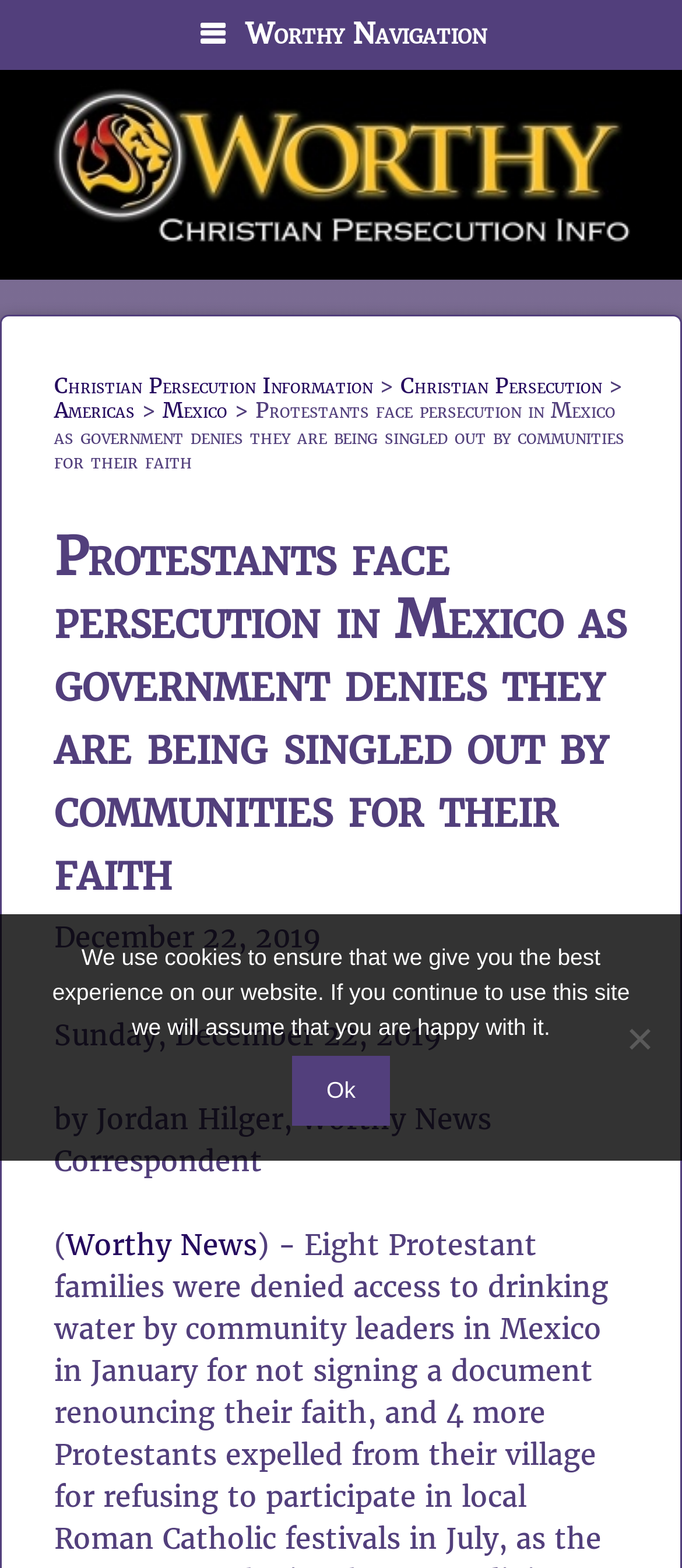Offer a detailed account of what is visible on the webpage.

The webpage appears to be a news article about Protestant persecution in Mexico. At the top of the page, there is a navigation menu labeled "Primary" that spans the entire width of the page. Below the navigation menu, there is a link to "Christian Persecution Information" with an accompanying image. 

The main content of the page is divided into sections. The first section has a heading that summarizes the article's title, "Protestants face persecution in Mexico as government denies they are being singled out by communities for their faith." This section also includes links to related categories, such as "Christian Persecution," "Americas," and "Mexico." 

Below the heading, there is a brief summary of the article, which describes how eight Protestant families were denied access to drinking water by community leaders in Mexico for not signing a document renouncing their faith, and four more Protestants were expelled. 

The article's publication date, December 22, 2019, is displayed below the summary, along with the author's name, Jordan Hilger, and a link to "Worthy News." 

At the bottom of the page, there is a cookie notice dialog that informs users about the website's cookie policy. The dialog includes a message, an "Ok" button, and a "No" button.